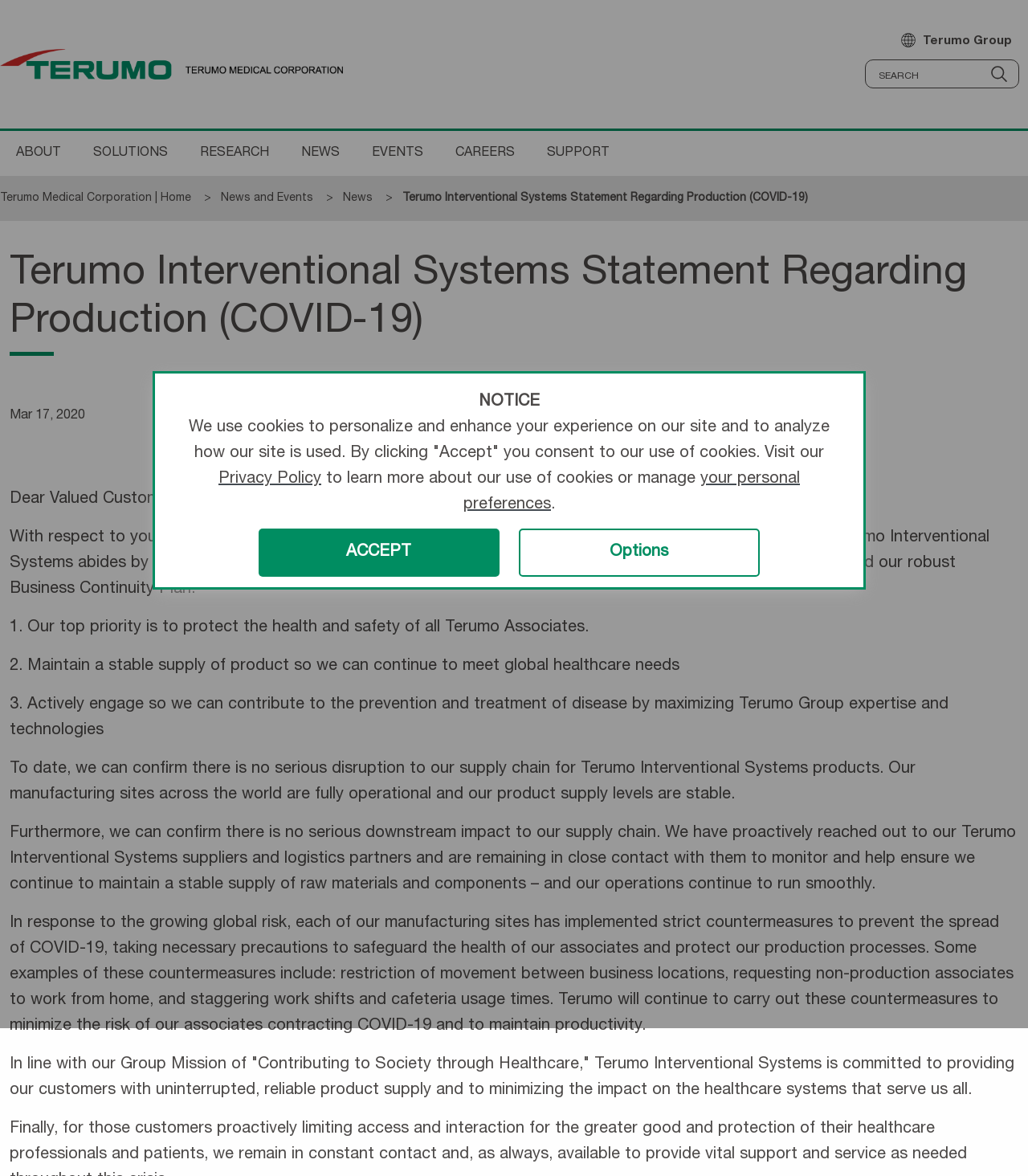Using the description "Terumo Group", predict the bounding box of the relevant HTML element.

[0.877, 0.03, 0.984, 0.04]